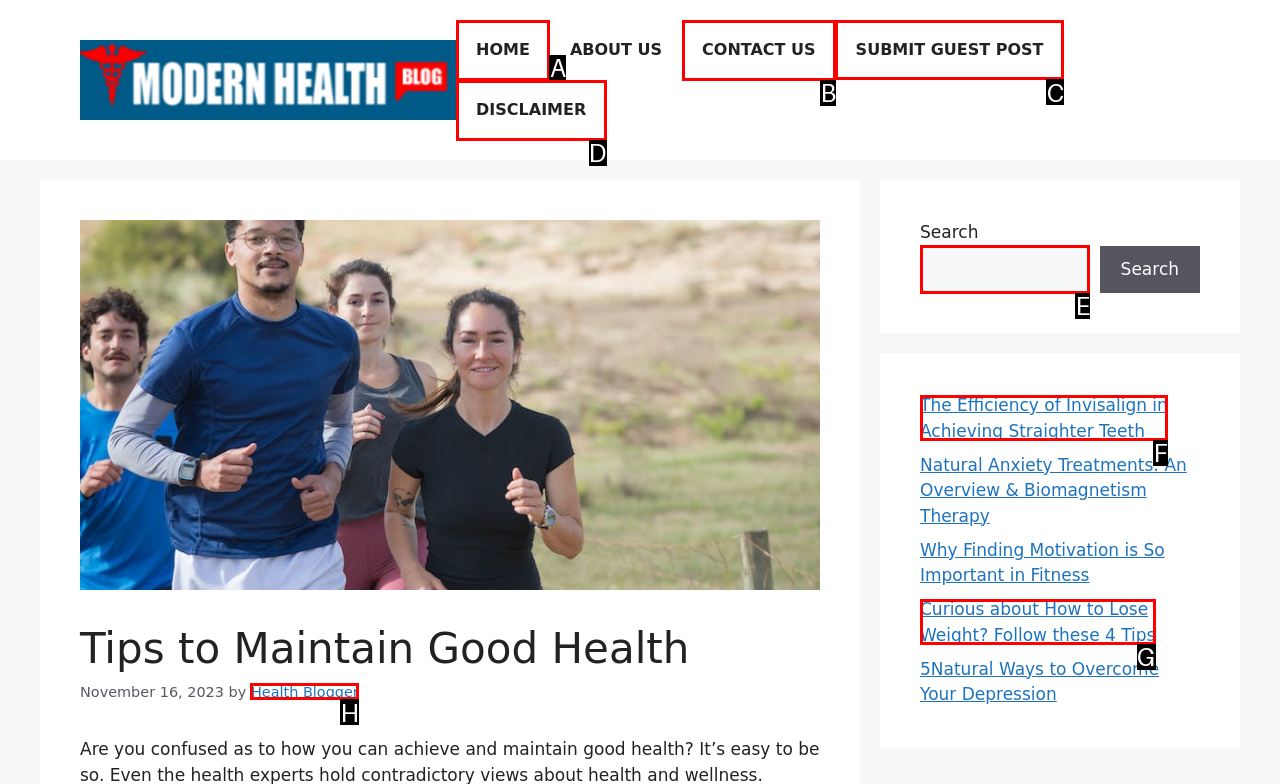Identify the HTML element to select in order to accomplish the following task: submit a guest post
Reply with the letter of the chosen option from the given choices directly.

C